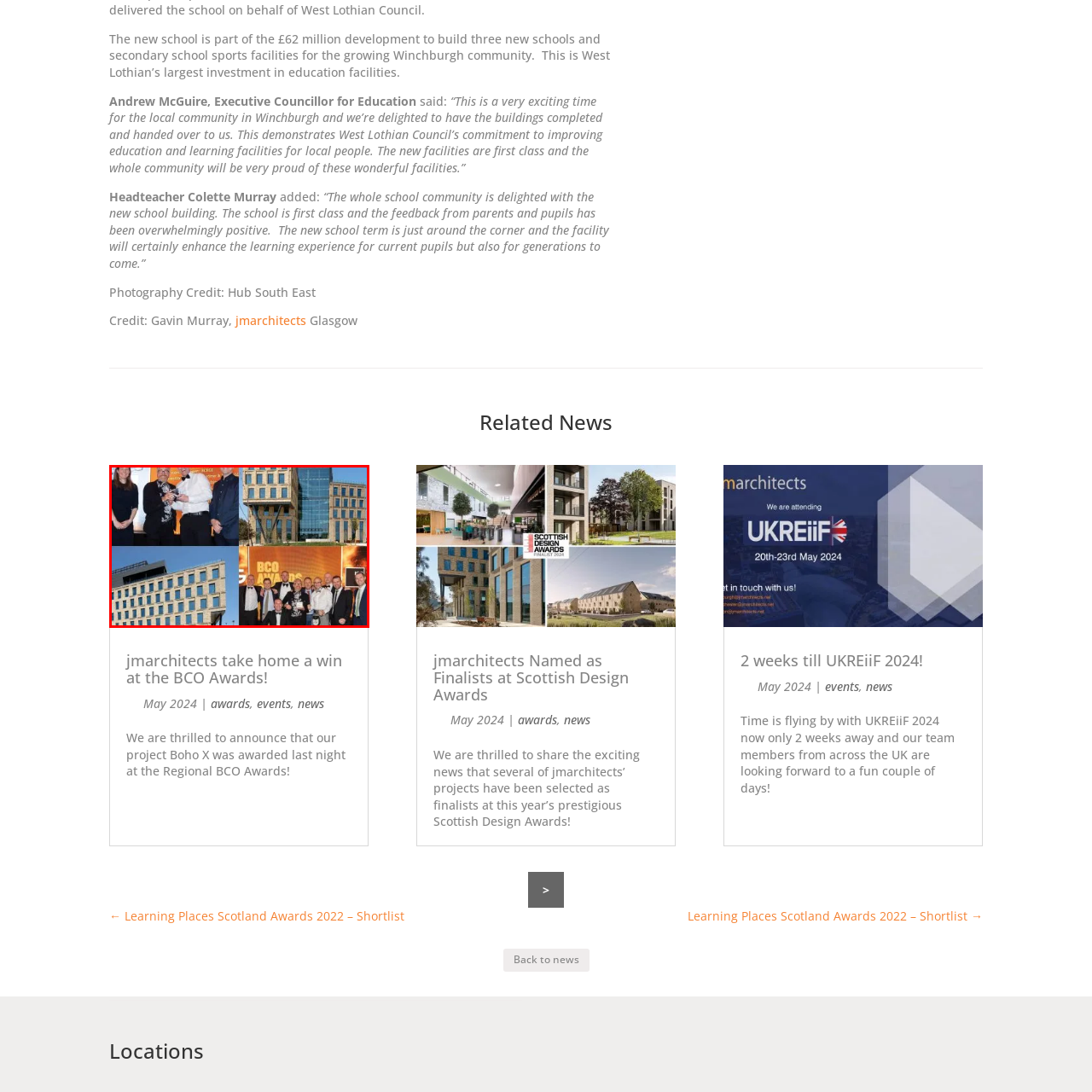How many panels are in the collage?
Look at the image section surrounded by the red bounding box and provide a concise answer in one word or phrase.

Four